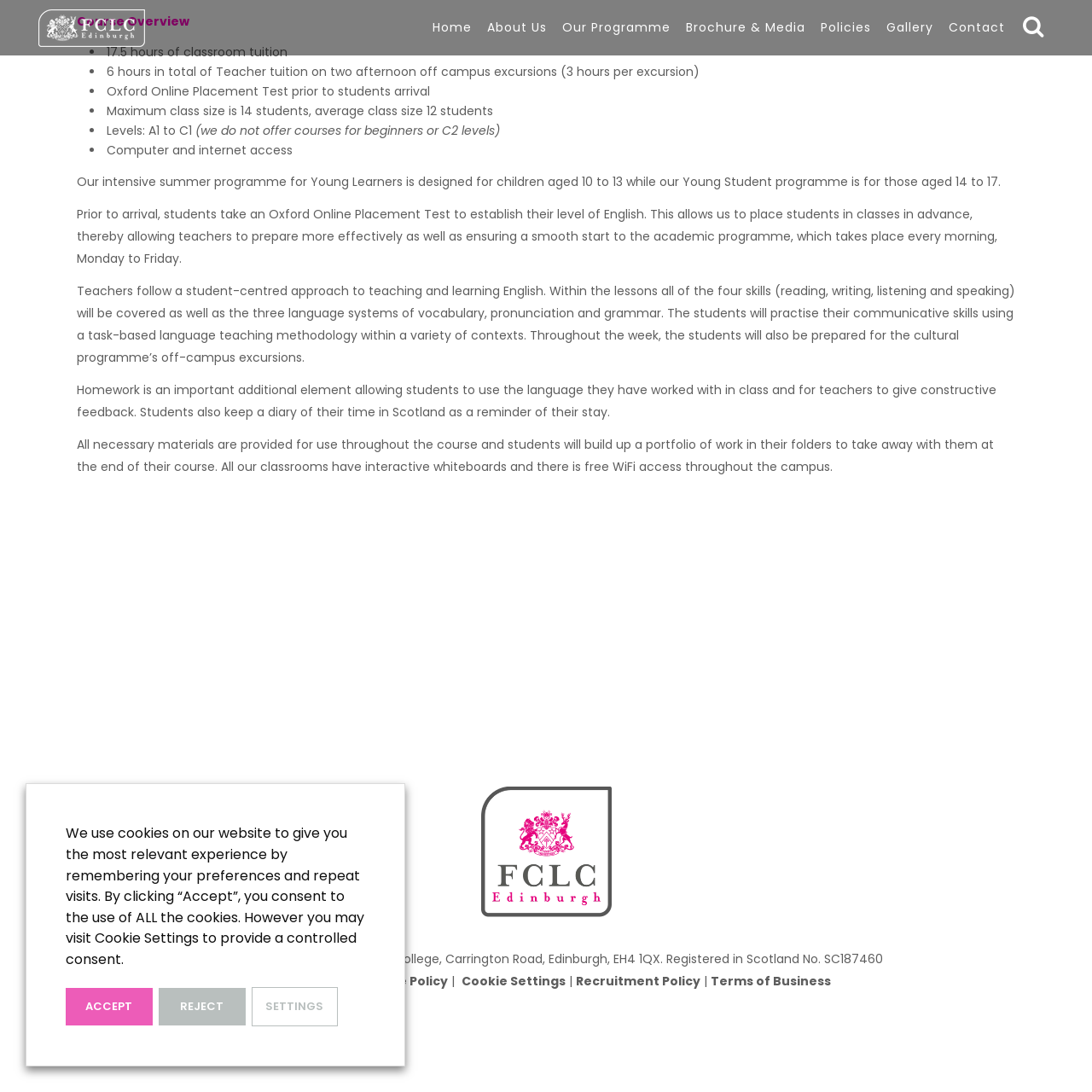Kindly respond to the following question with a single word or a brief phrase: 
How many hours of classroom tuition are provided per week?

17.5 hours